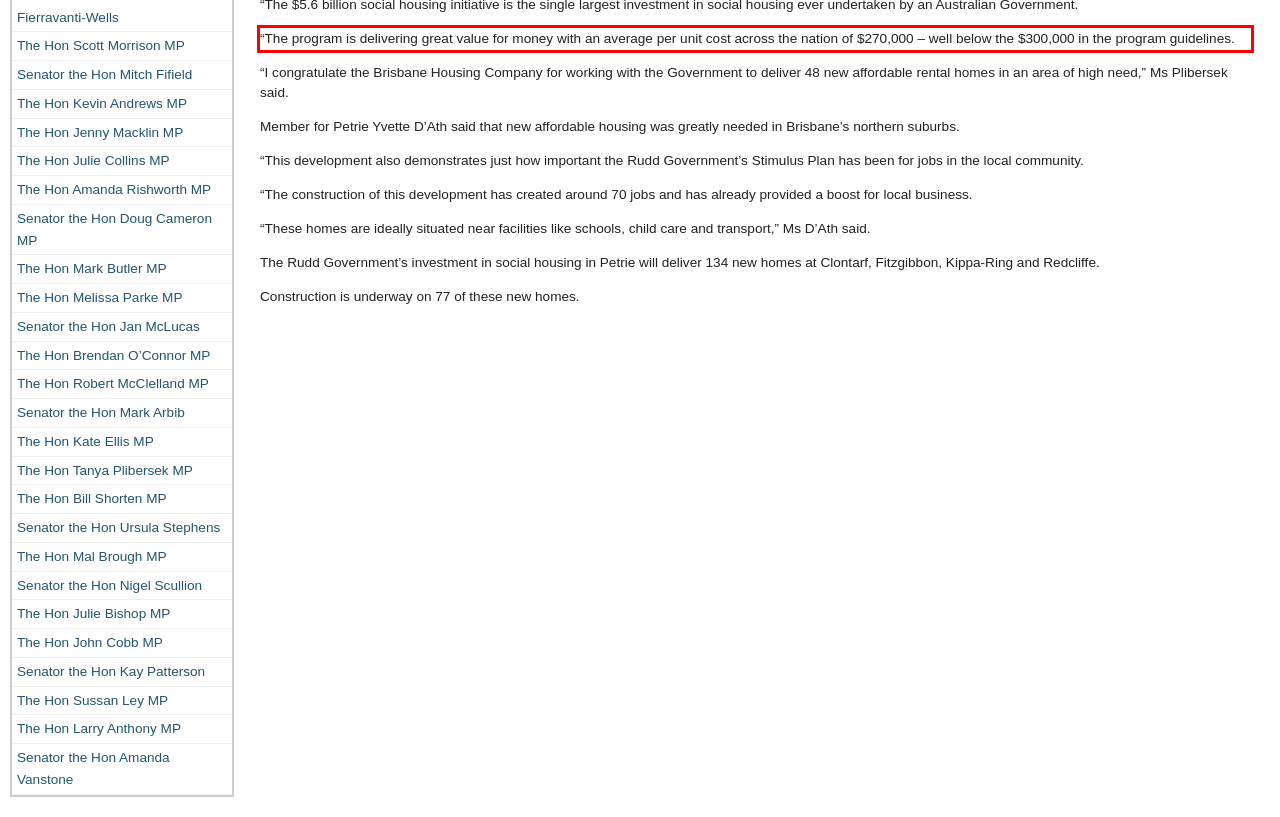You are provided with a screenshot of a webpage featuring a red rectangle bounding box. Extract the text content within this red bounding box using OCR.

“The program is delivering great value for money with an average per unit cost across the nation of $270,000 – well below the $300,000 in the program guidelines.